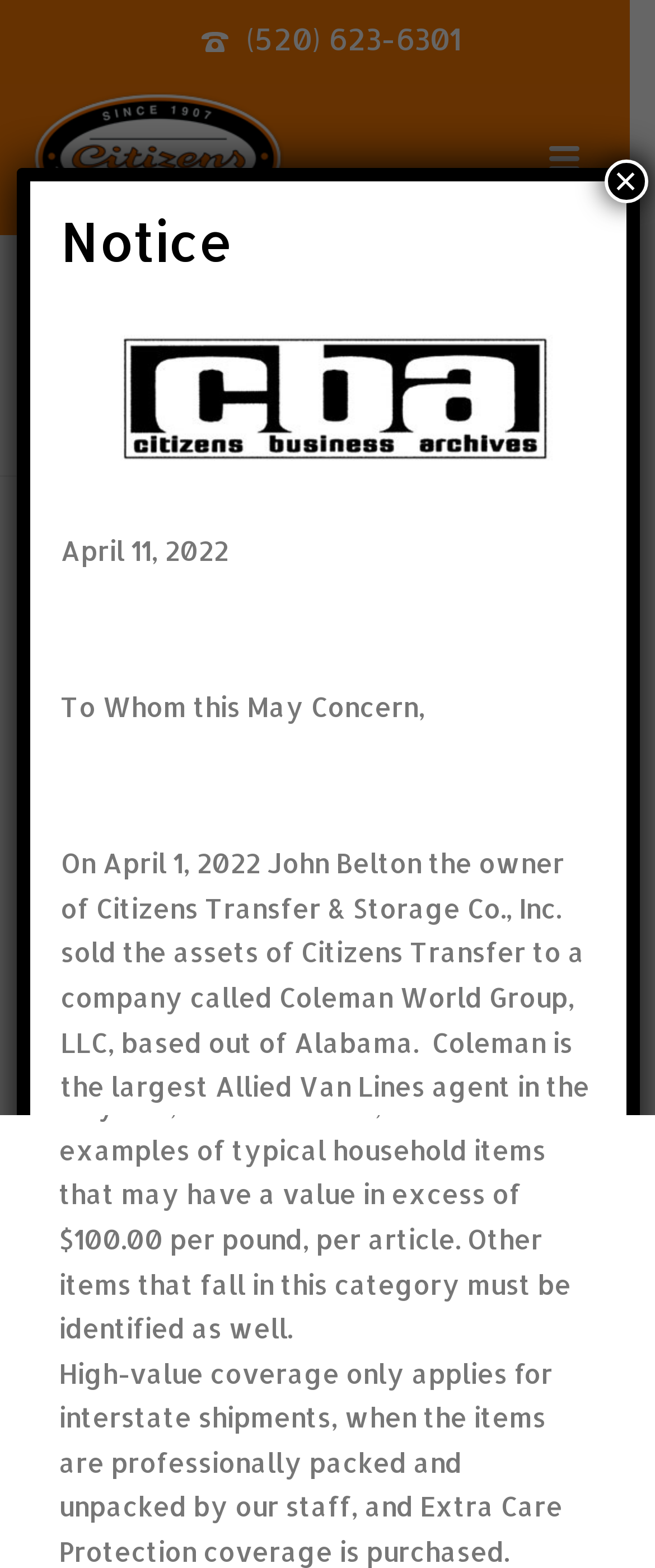Utilize the details in the image to thoroughly answer the following question: What is the title of the dialog on the webpage?

I found a dialog element with the title 'Notice' which covers the entire webpage with a bounding box coordinate of [0.0, 0.0, 1.0, 0.711].